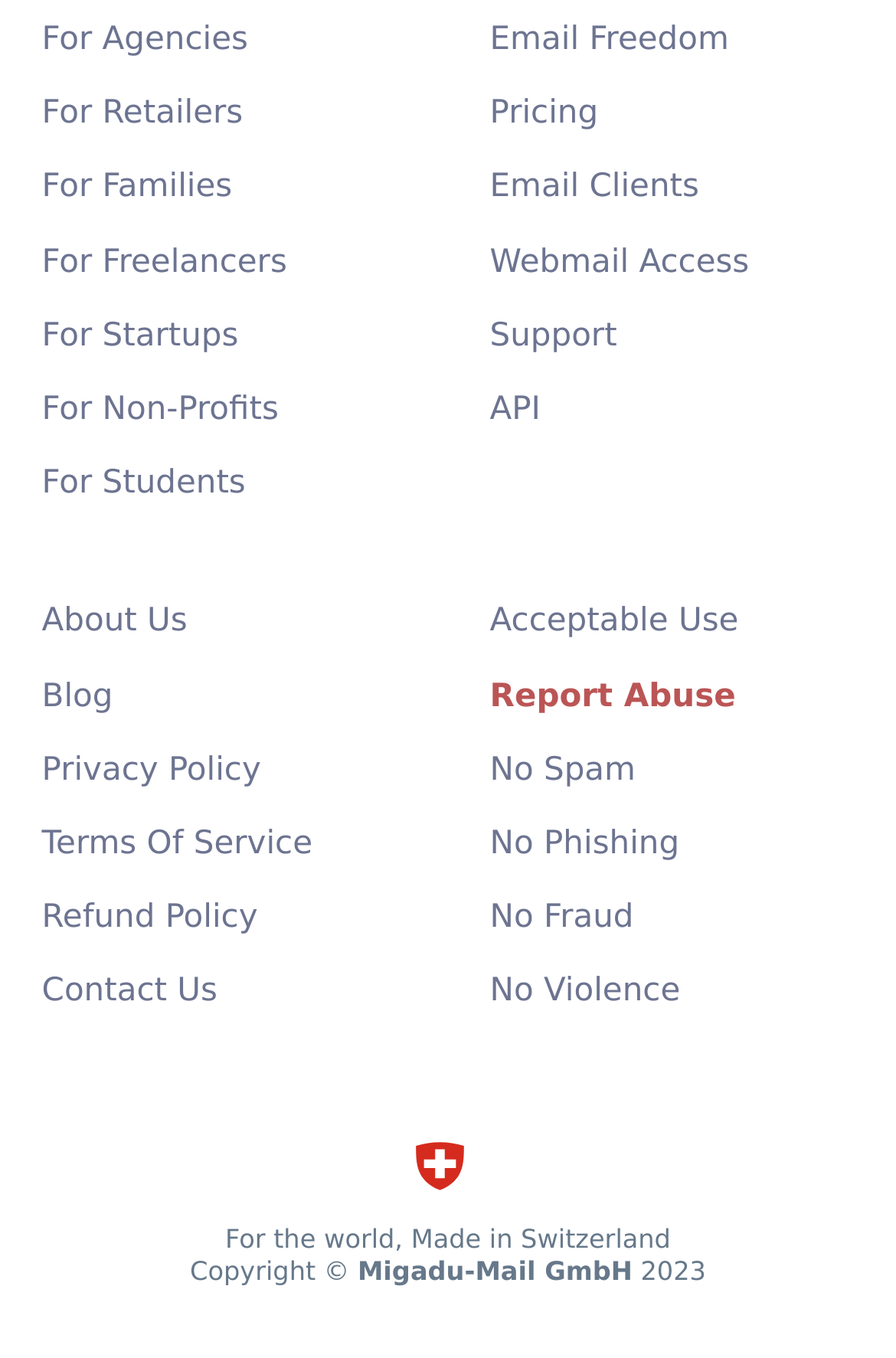Identify the bounding box for the UI element specified in this description: "Homepage". The coordinates must be four float numbers between 0 and 1, formatted as [left, top, right, bottom].

None